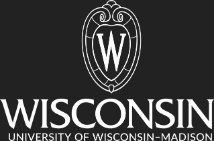Look at the image and write a detailed answer to the question: 
What is framed within the ornate shield?

The logo features a stylized 'W' framed within an ornate shield, which emphasizes the university's heritage and commitment to education. The shield is a classic element that adds to the logo's professional and classic appearance.